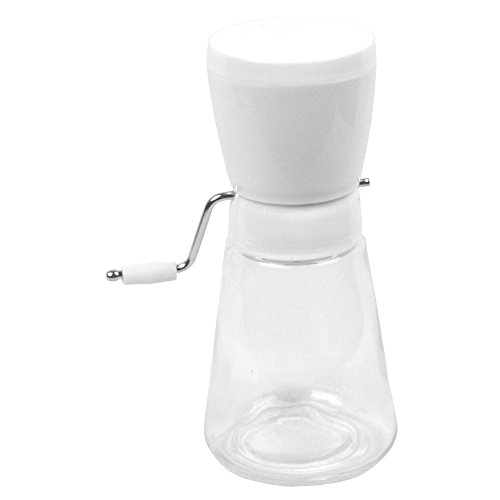What is the weight of the nut grinder?
Using the picture, provide a one-word or short phrase answer.

1.6 ounces